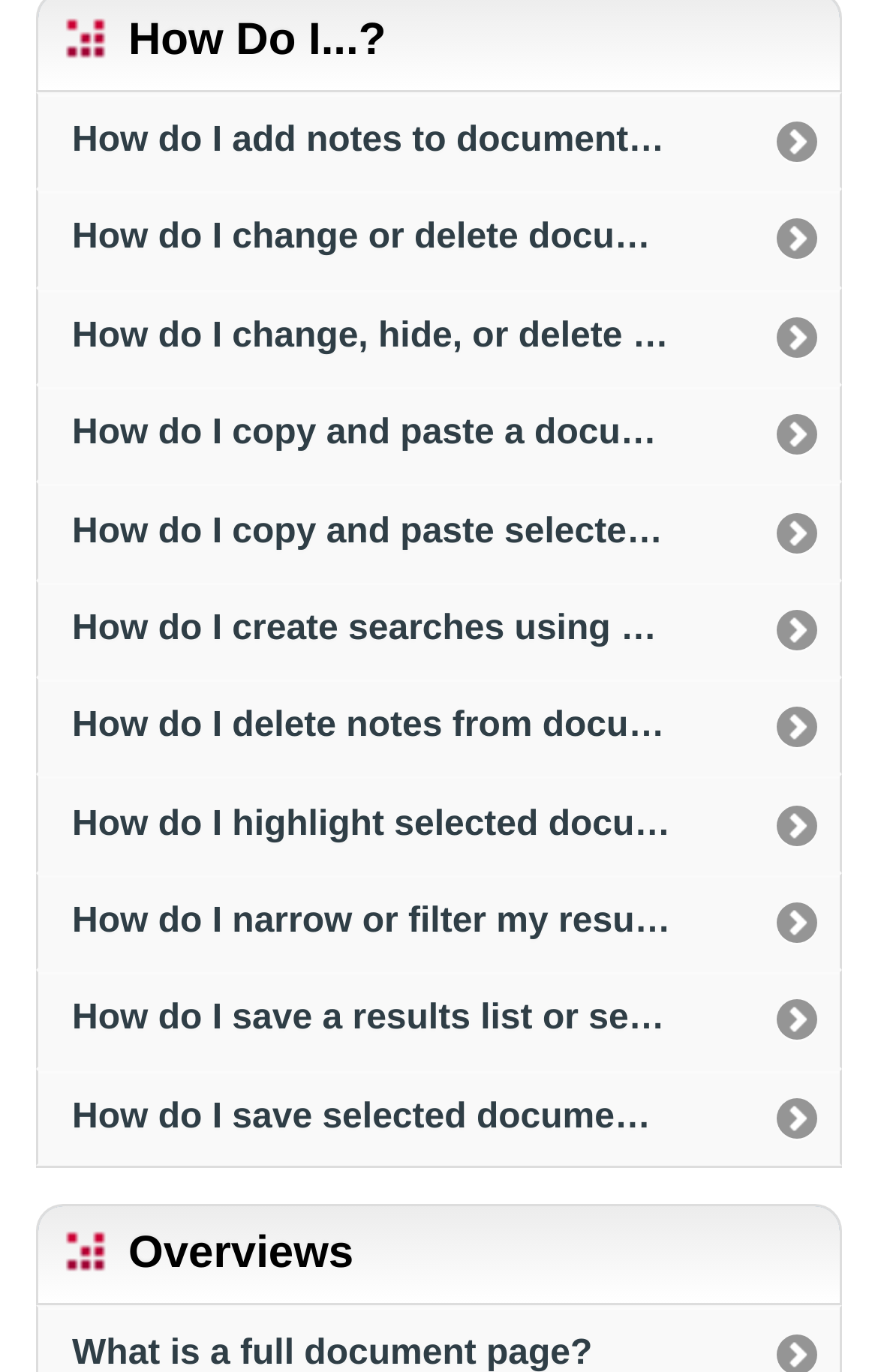Please identify the coordinates of the bounding box for the clickable region that will accomplish this instruction: "Read about how to create searches using selected document text as search terms".

[0.044, 0.426, 0.956, 0.492]